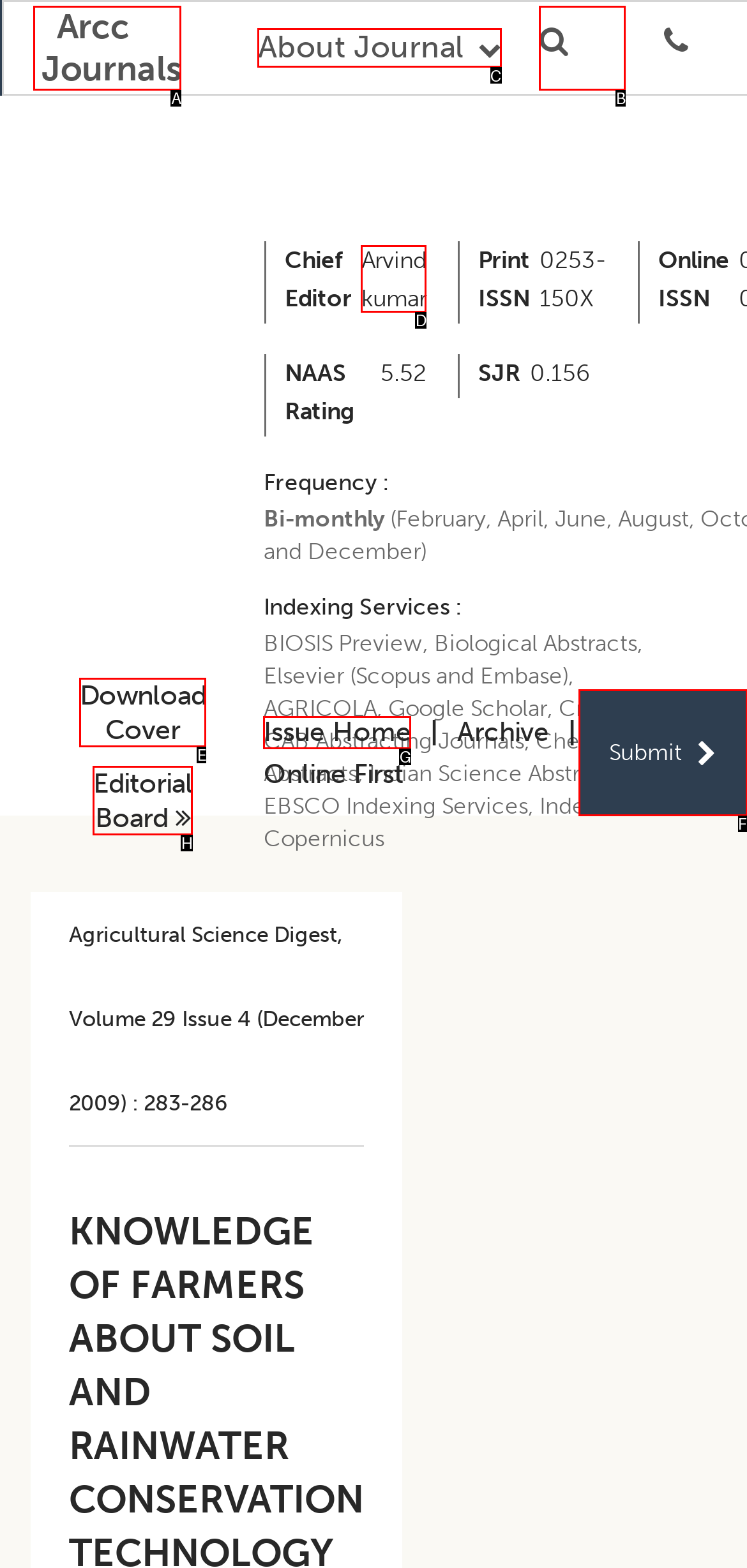Which lettered option should be clicked to achieve the task: learn about the journal? Choose from the given choices.

C